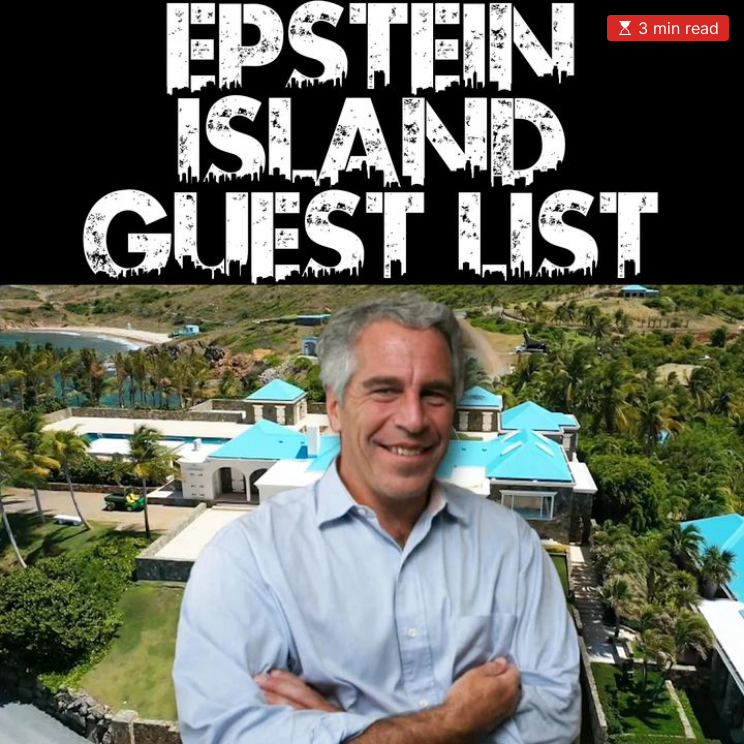Please give a succinct answer to the question in one word or phrase:
What is the dominant color of the background?

Black